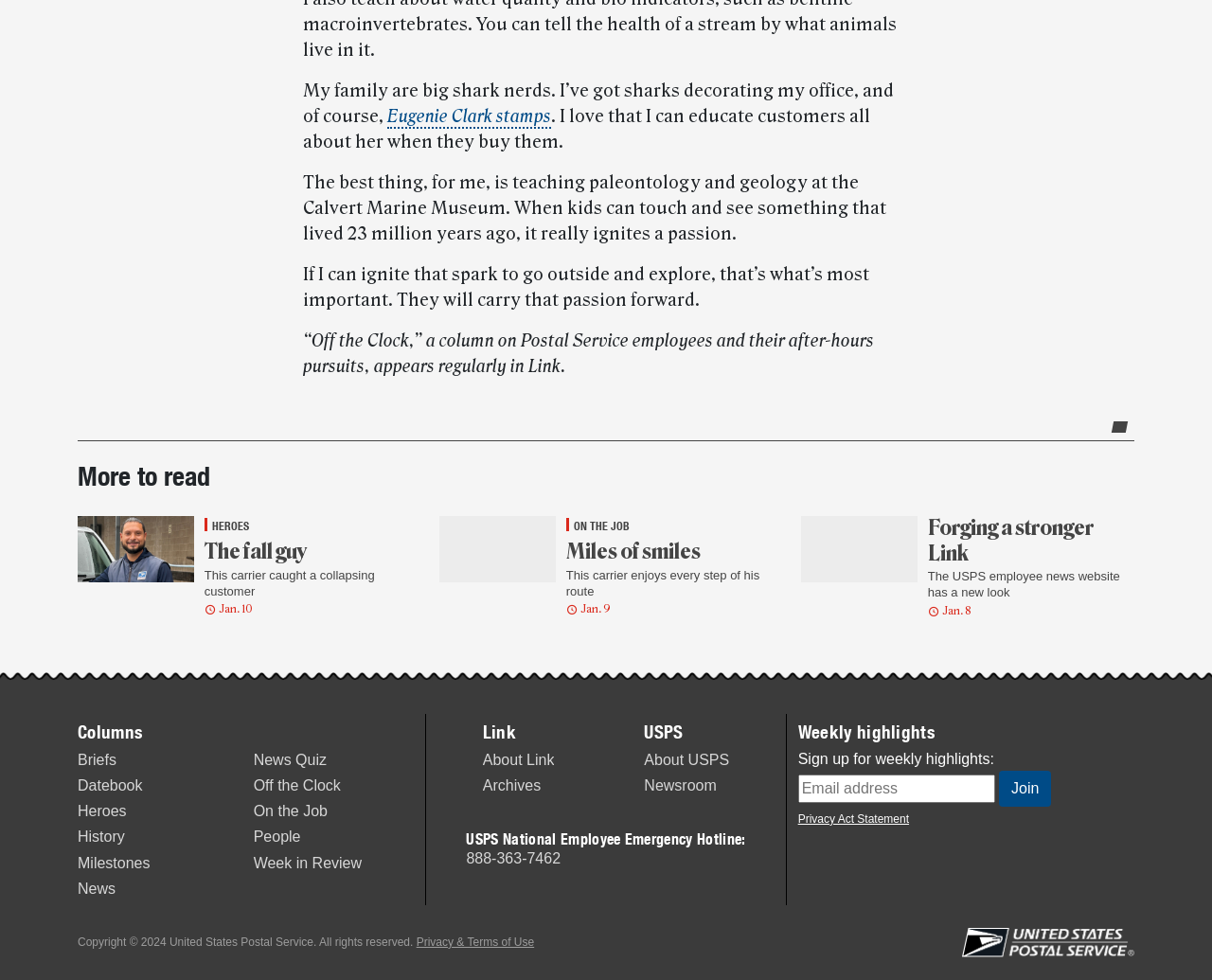Can you find the bounding box coordinates for the element to click on to achieve the instruction: "Check out the article about the carrier who caught a collapsing customer"?

[0.064, 0.517, 0.339, 0.636]